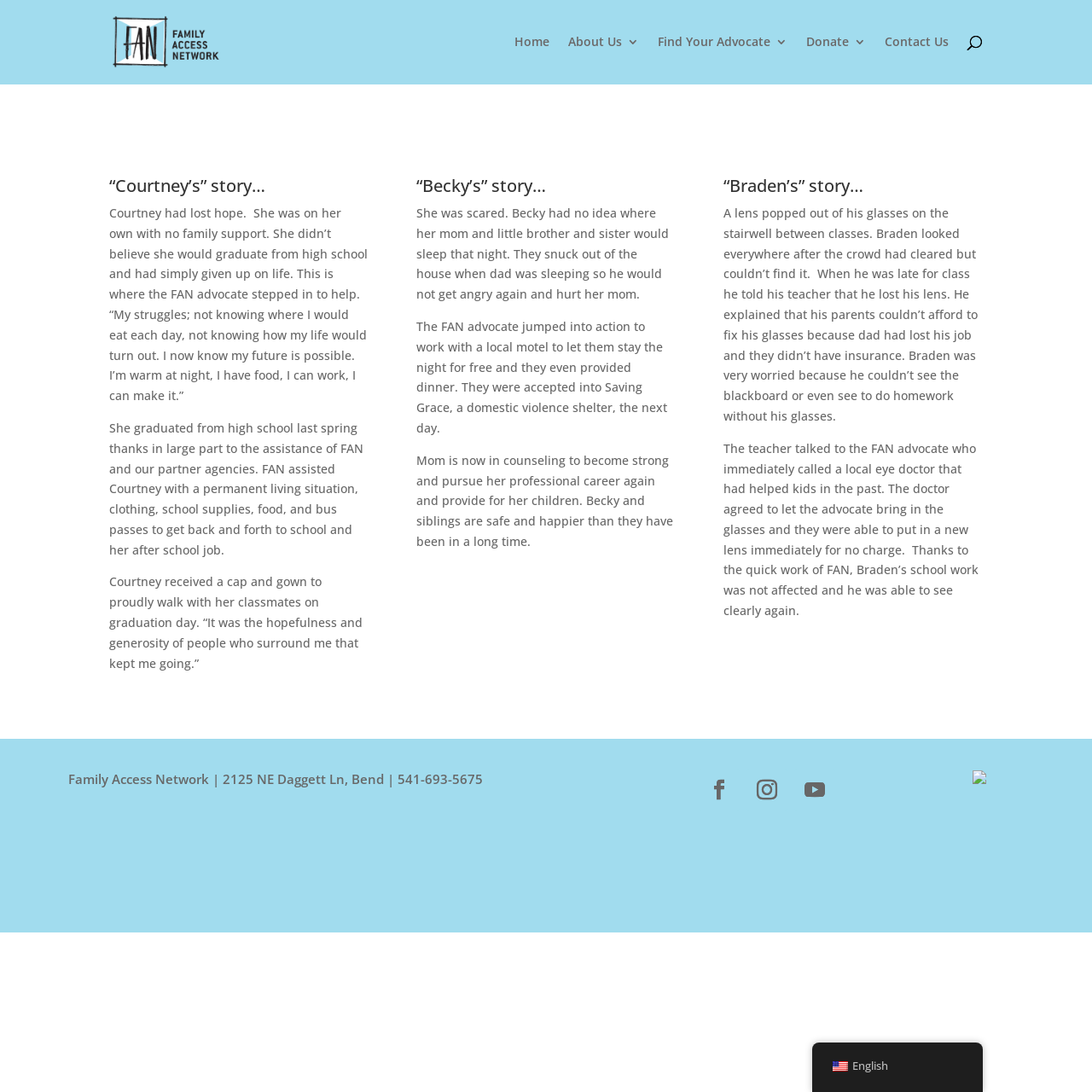What is the location of the Family Access Network?
Observe the image and answer the question with a one-word or short phrase response.

2125 NE Daggett Ln, Bend